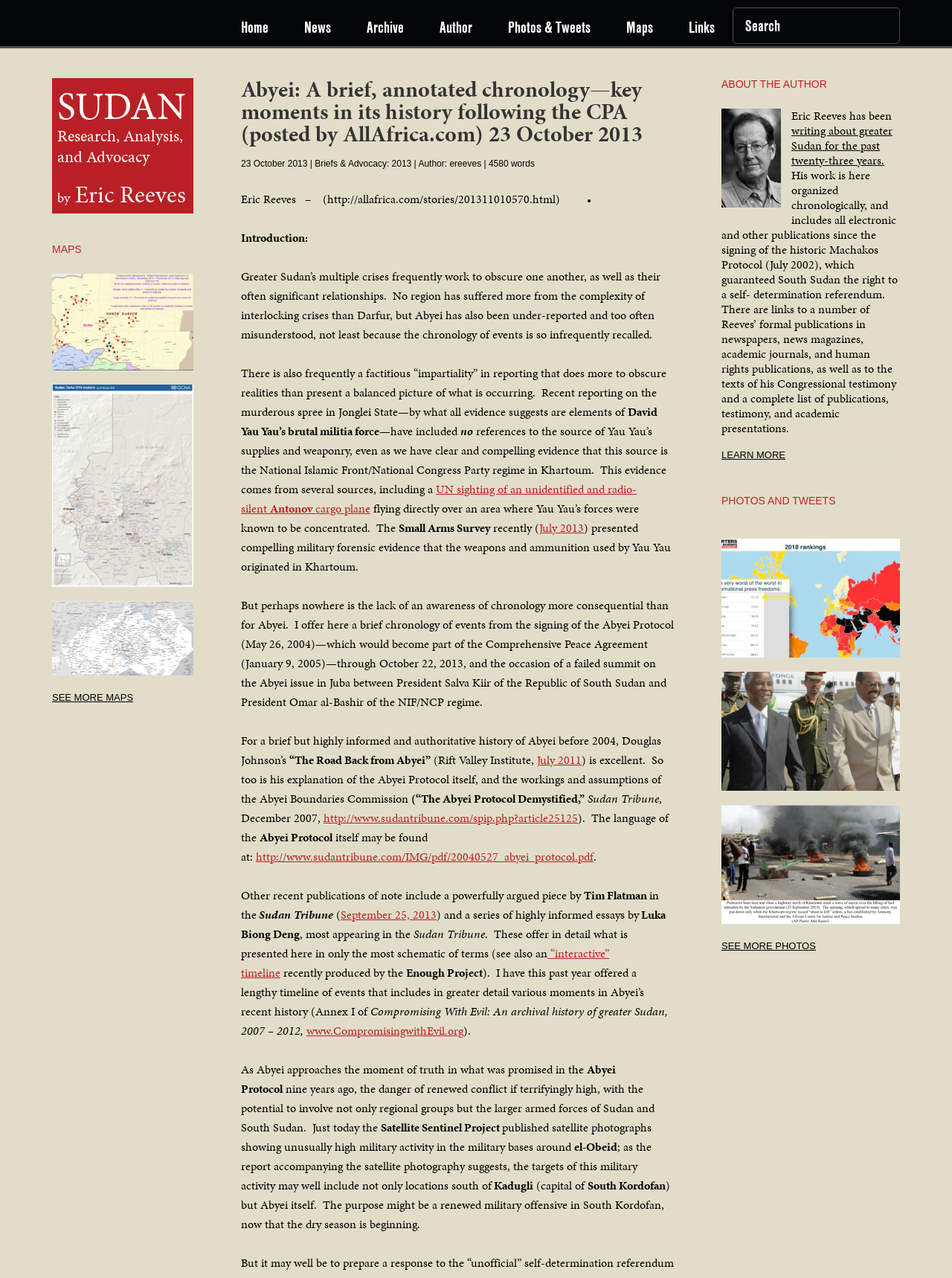For the following element description, predict the bounding box coordinates in the format (top-left x, top-left y, bottom-right x, bottom-right y). All values should be floating point numbers between 0 and 1. Description: September 25, 2013

[0.358, 0.709, 0.459, 0.723]